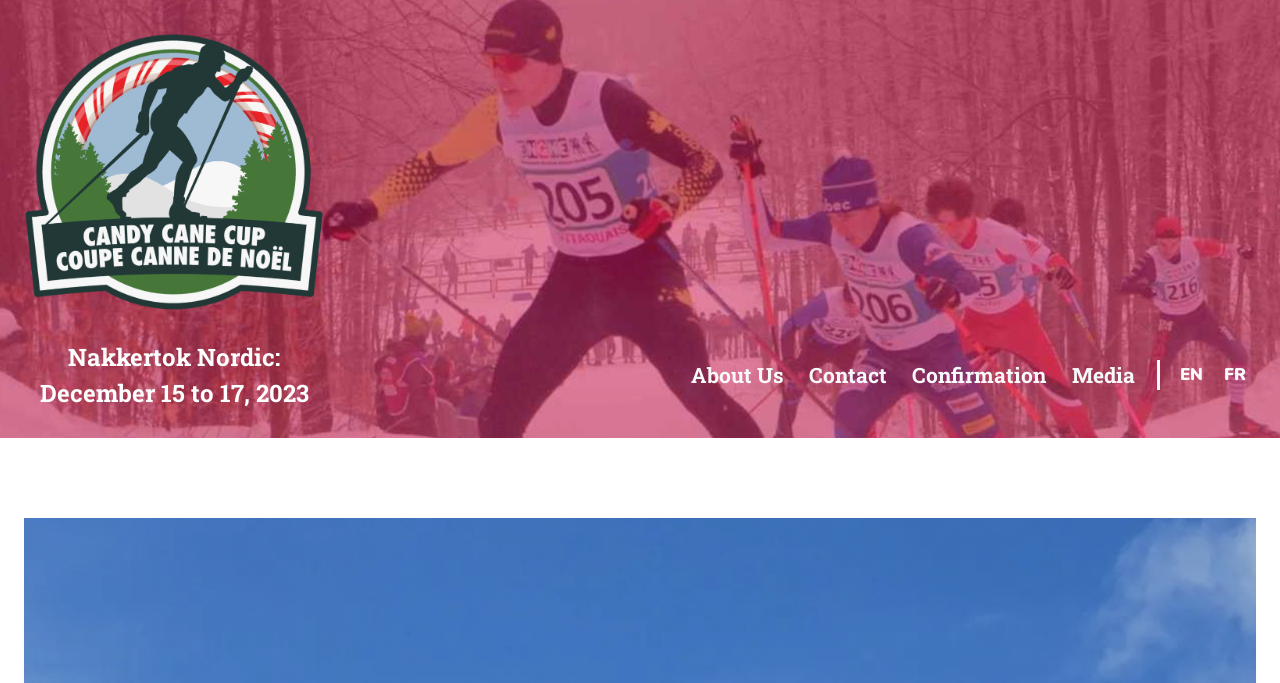Answer the question briefly using a single word or phrase: 
What languages are available for the webpage?

EN and FR